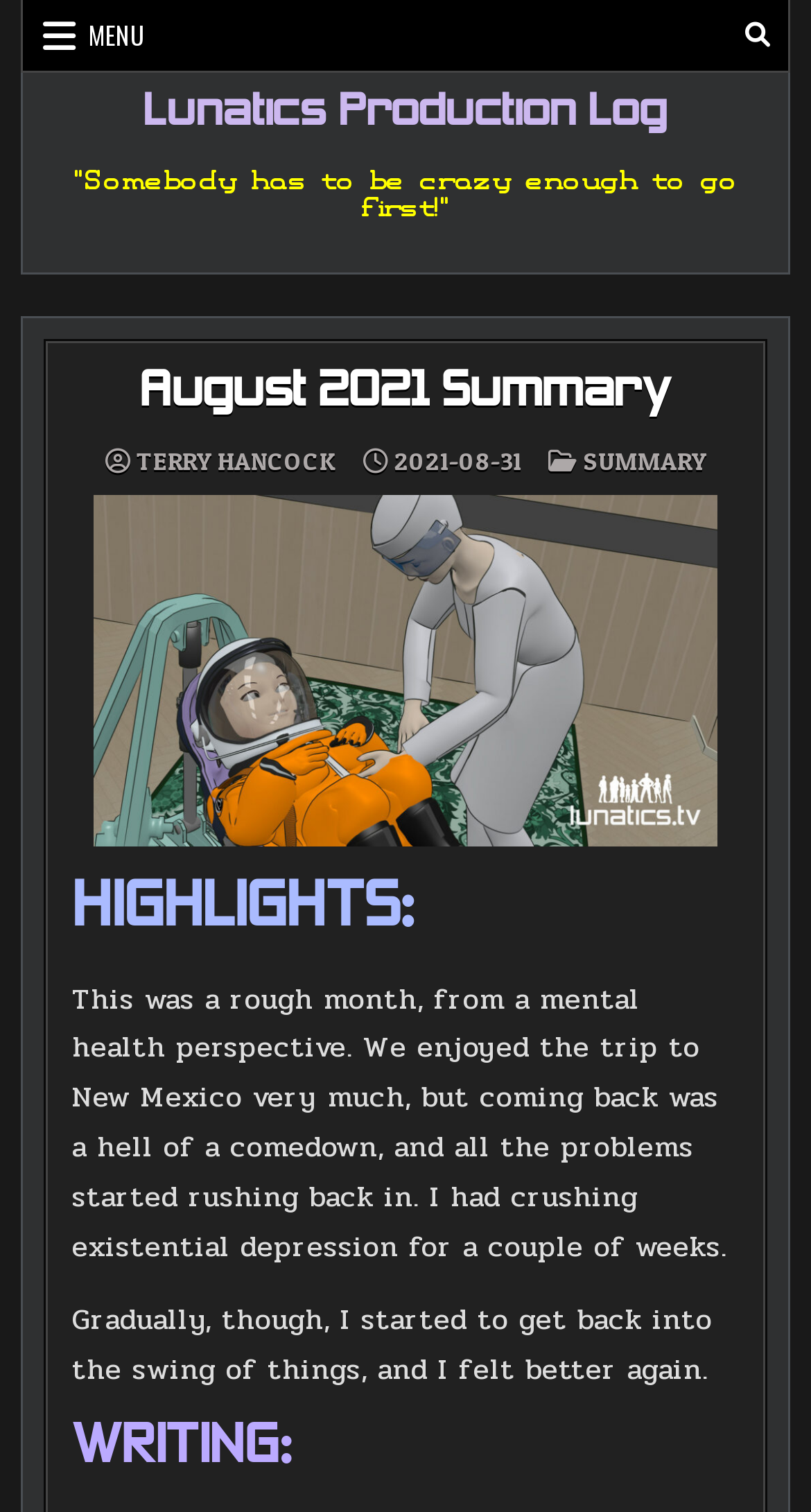Bounding box coordinates are specified in the format (top-left x, top-left y, bottom-right x, bottom-right y). All values are floating point numbers bounded between 0 and 1. Please provide the bounding box coordinate of the region this sentence describes: Terry Hancock

[0.168, 0.297, 0.414, 0.314]